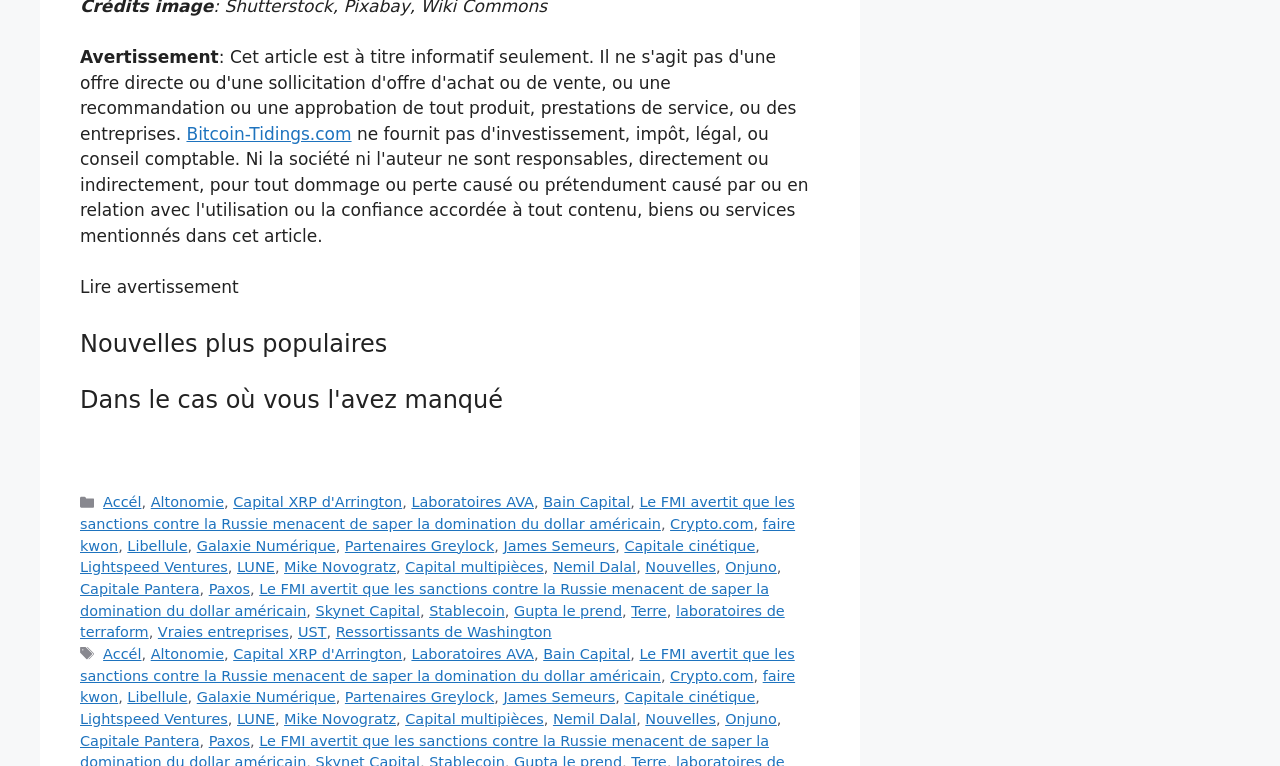What is the warning about?
Please provide a full and detailed response to the question.

The warning is about the FMI warning that sanctions against Russia threaten to undermine the dominance of the US dollar, as mentioned in the link 'Le FMI avertit que les sanctions contre la Russie menacent de saper la domination du dollar américain'.